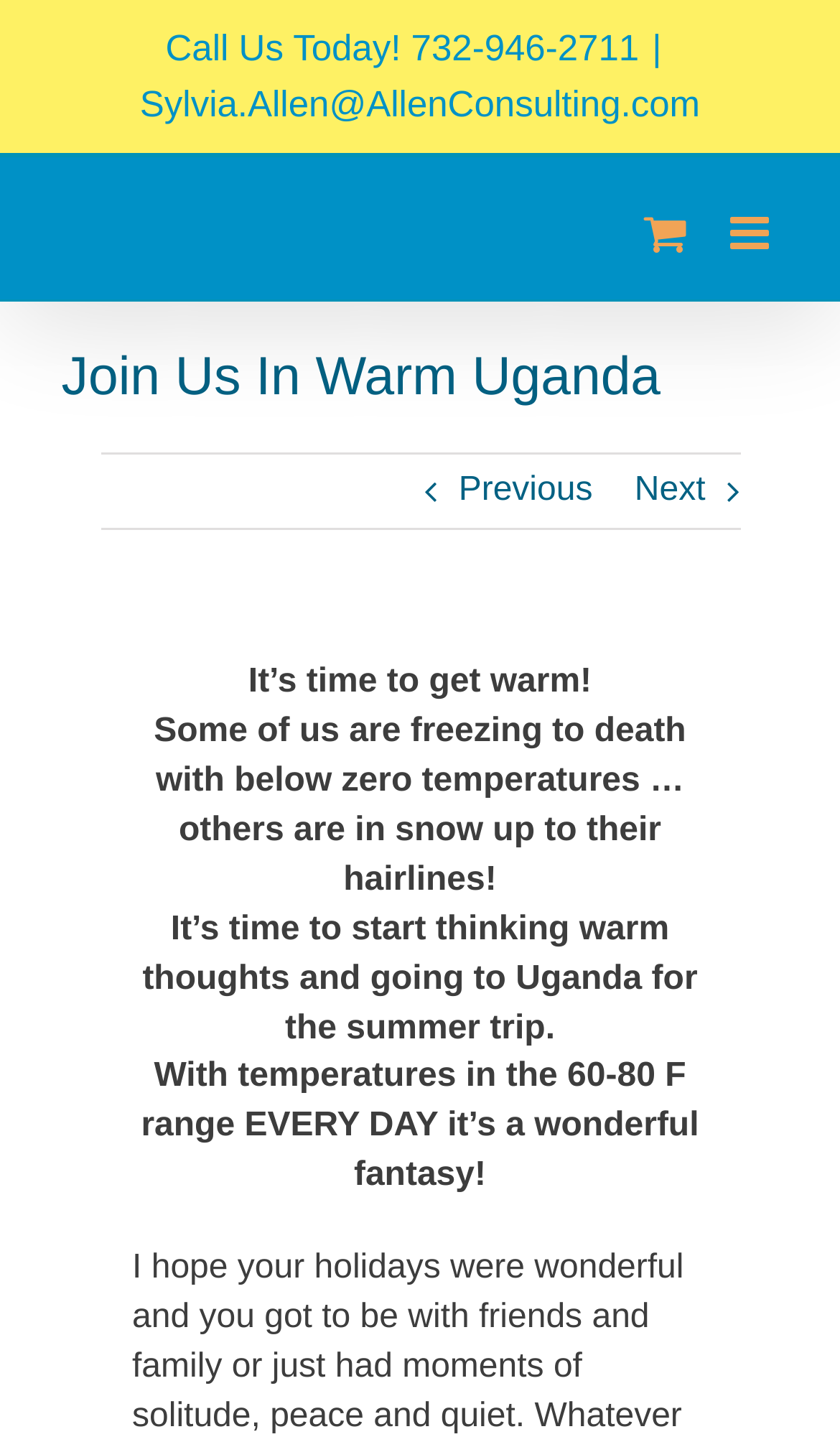Describe in detail what you see on the webpage.

The webpage appears to be promoting a summer trip to Uganda, with a focus on escaping cold winter temperatures. At the top of the page, there is a call-to-action "Call Us Today! 732-946-2711" and an email address "Sylvia.Allen@AllenConsulting.com" for inquiries. 

Below this, there is a menu toggle button "Toggle mobile menu" and a cart toggle button "Toggle mobile cart" on the right side. 

The main content of the page is divided into sections. The top section has a page title bar with a heading "Join Us In Warm Uganda" and navigation links "Previous" and "Next" on either side. 

Below the title bar, there is a series of paragraphs describing the benefits of visiting Uganda during the summer. The text starts with "It’s time to get warm!" and continues to describe the harsh winter conditions in some areas, followed by the appeal of Uganda's warm temperatures, ranging from 60-80°F every day. 

At the very bottom of the page, there is a "Go to Top" link, allowing users to quickly navigate back to the top of the page.